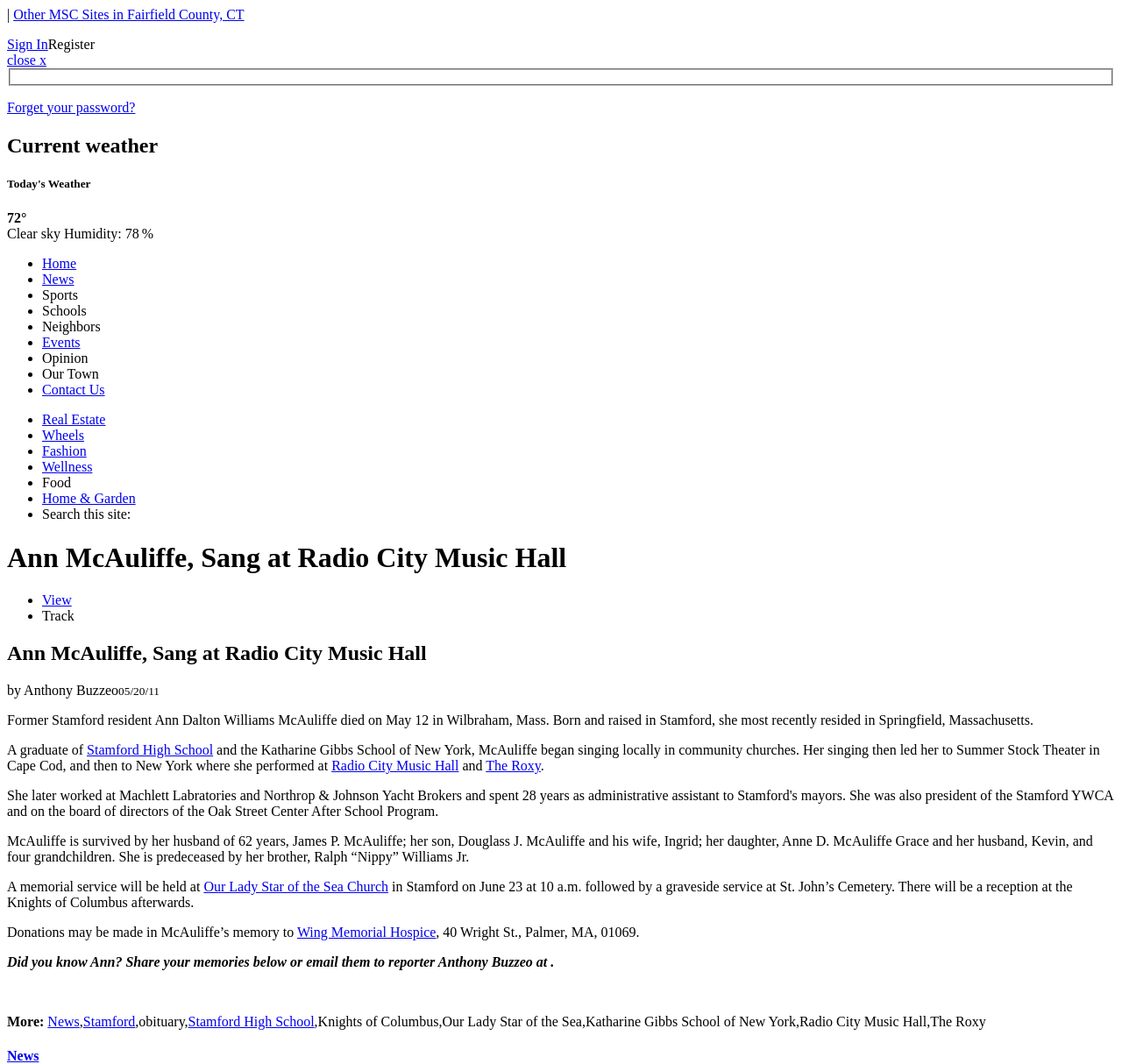Where did Ann McAuliffe sing?
Answer the question with a detailed and thorough explanation.

I found the information about Ann McAuliffe's singing career in the article. According to the text, she performed at Radio City Music Hall.